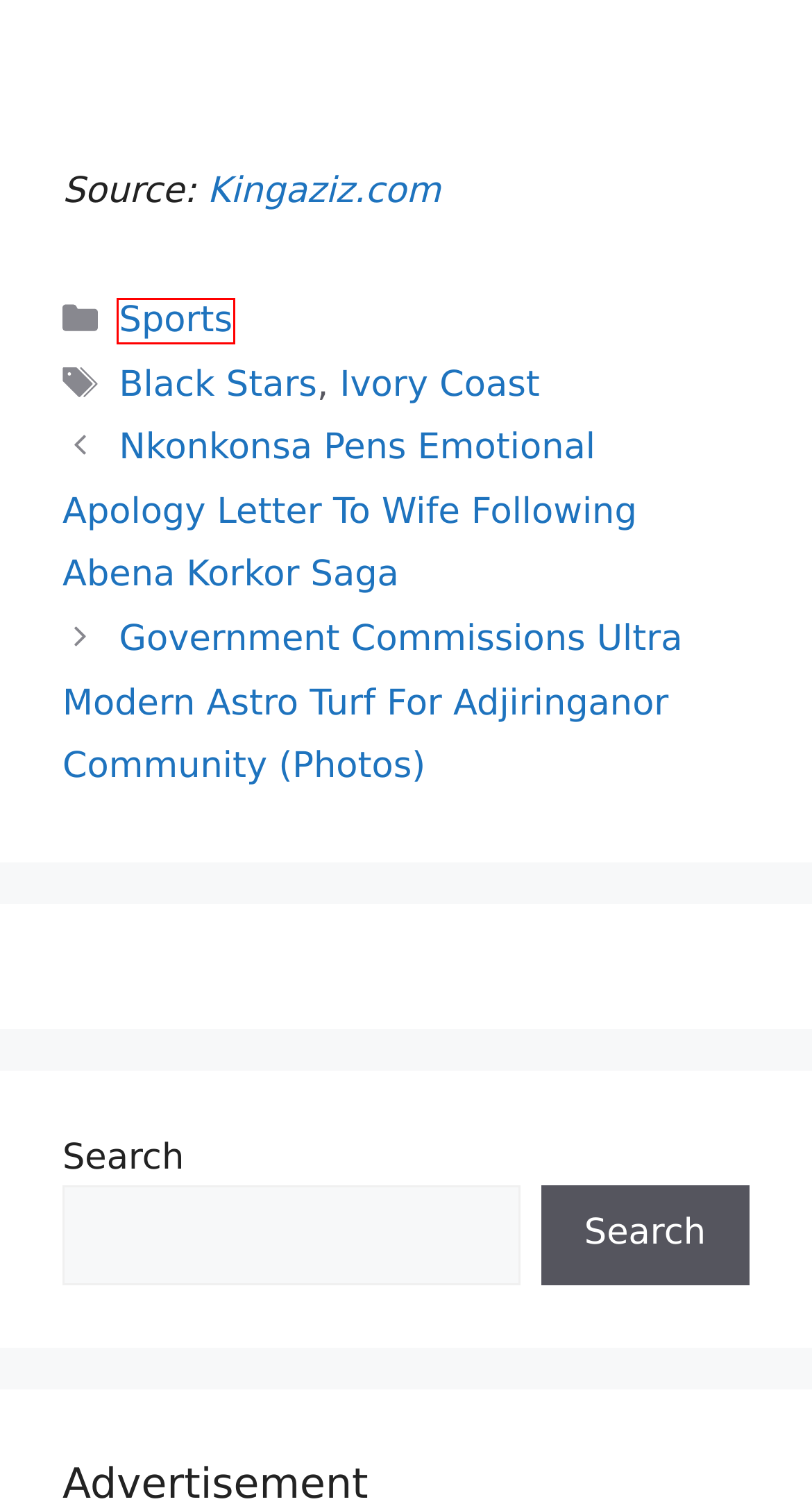Examine the webpage screenshot and identify the UI element enclosed in the red bounding box. Pick the webpage description that most accurately matches the new webpage after clicking the selected element. Here are the candidates:
A. Government Commissions Ultra Modern Astro Turf For Adjiringanor Community (Photos) - Kingaziz.com
B. Afcon Qualifiers: Black Stars To Play Legon Cities In Friendly - Kingaziz.com
C. Contact Us - Kingaziz.com
D. Nkonkonsa Pens Emotional Apology Letter To Wife Following Abena Korkor Saga - Kingaziz.com
E. Latest Ivory Coast News Today, Photos, and Videos Trending Now
F. Ghana’s Male Relay Team Qualifies for Paris Olympic Games - Kingaziz.com
G. Latest Black Stars News Today, Photos, and Videos Trending Now
H. Sports Latest News - Check Out What Is Trending In Sports

H